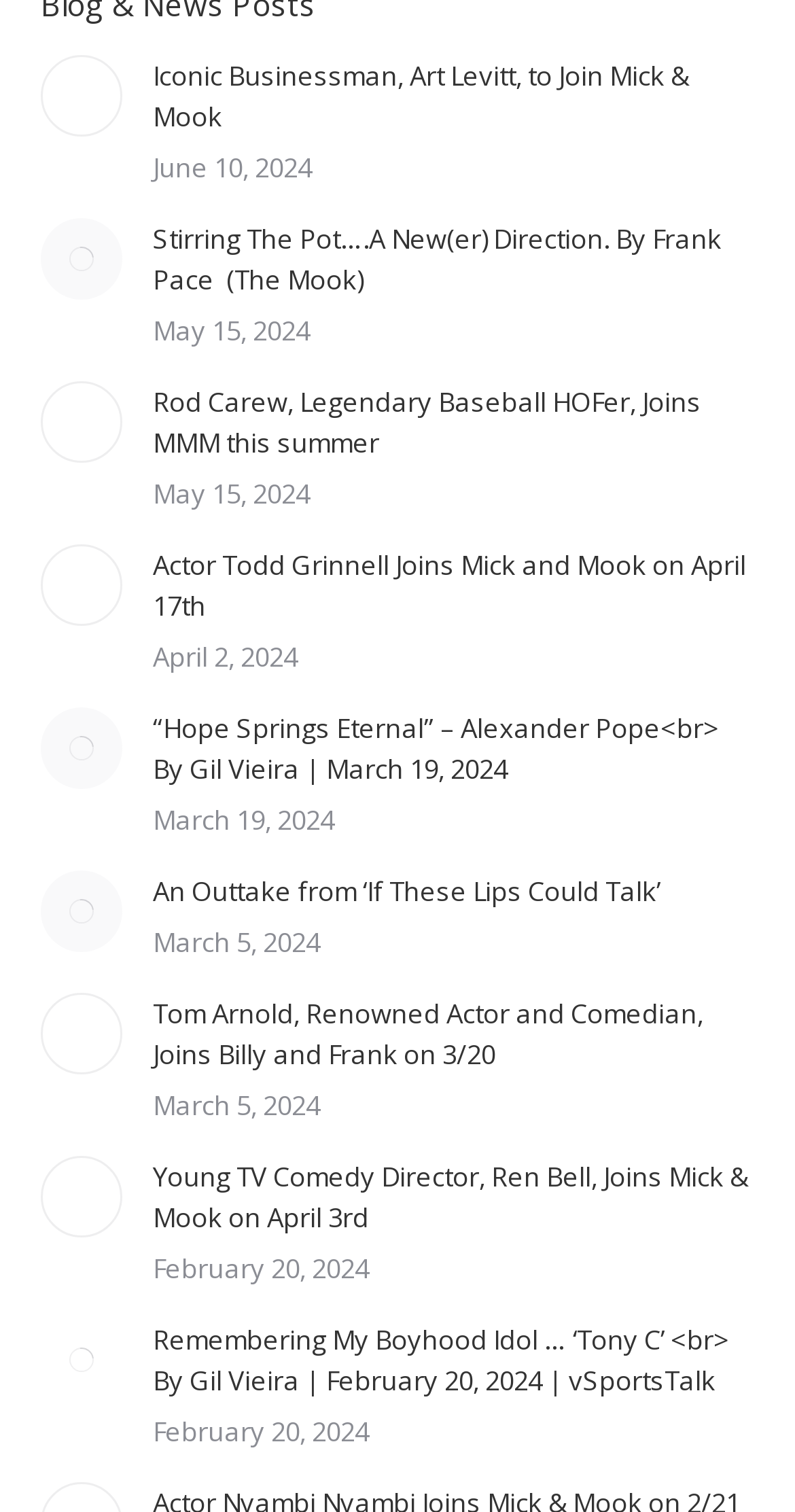Please reply with a single word or brief phrase to the question: 
What is the title of the last article?

Remembering My Boyhood Idol … ‘Tony C’